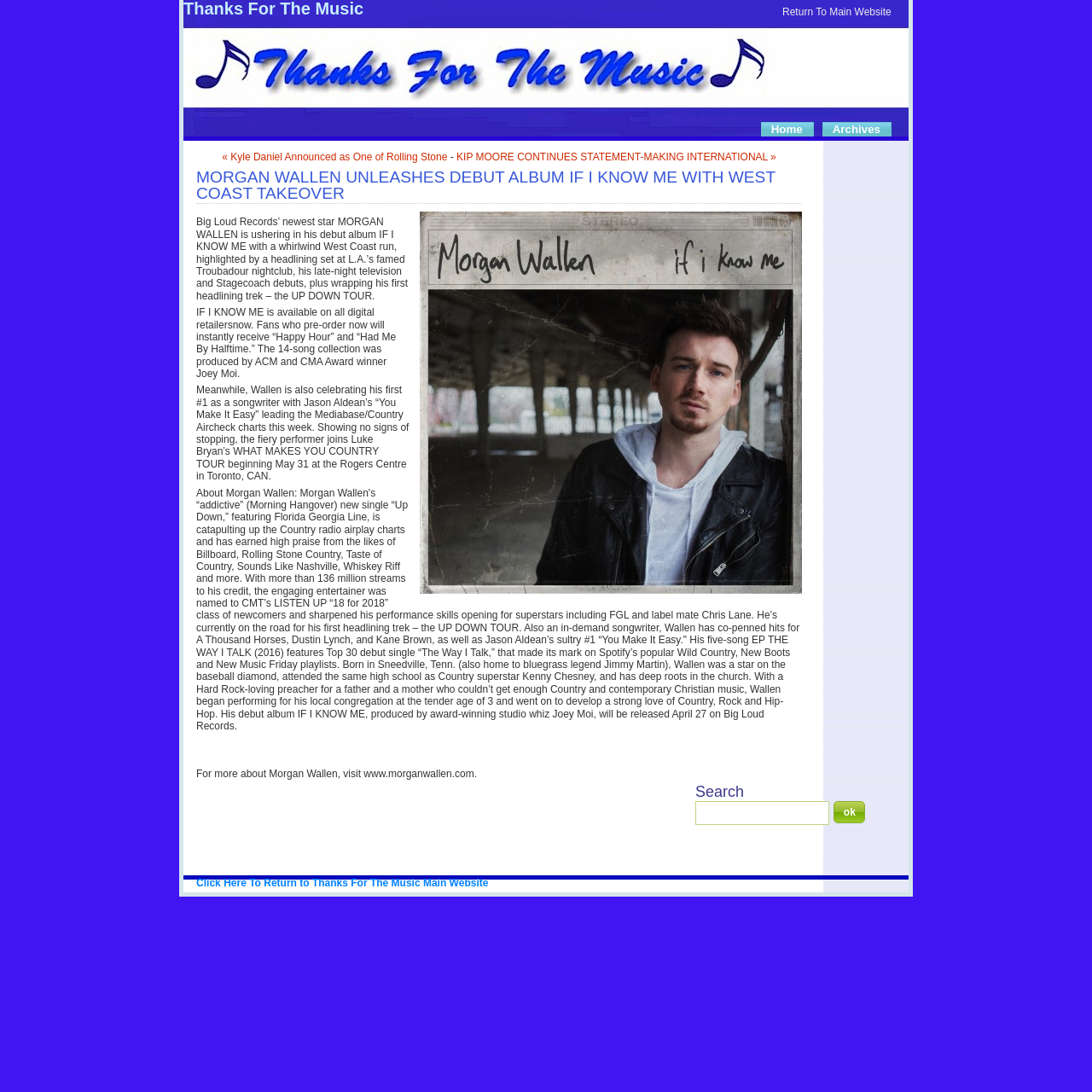What is Morgan Wallen's debut album?
Use the image to give a comprehensive and detailed response to the question.

The answer can be found in the article section of the webpage, where it is mentioned that 'Big Loud Records’ newest star MORGAN WALLEN is ushering in his debut album IF I KNOW ME with a whirlwind West Coast run...'.